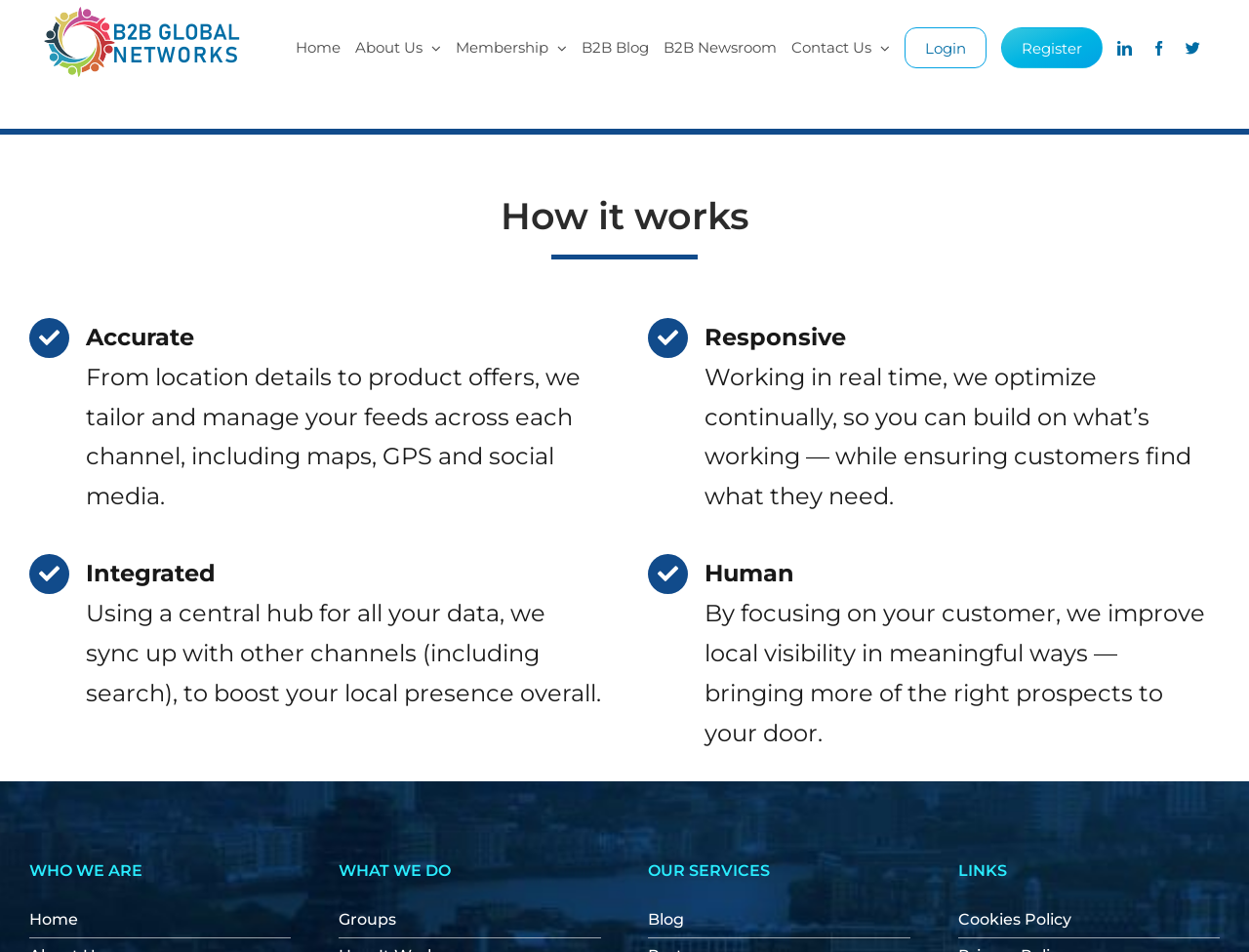Find the bounding box coordinates of the clickable region needed to perform the following instruction: "Click the B2B Global Networks Logo". The coordinates should be provided as four float numbers between 0 and 1, i.e., [left, top, right, bottom].

[0.035, 0.007, 0.192, 0.081]